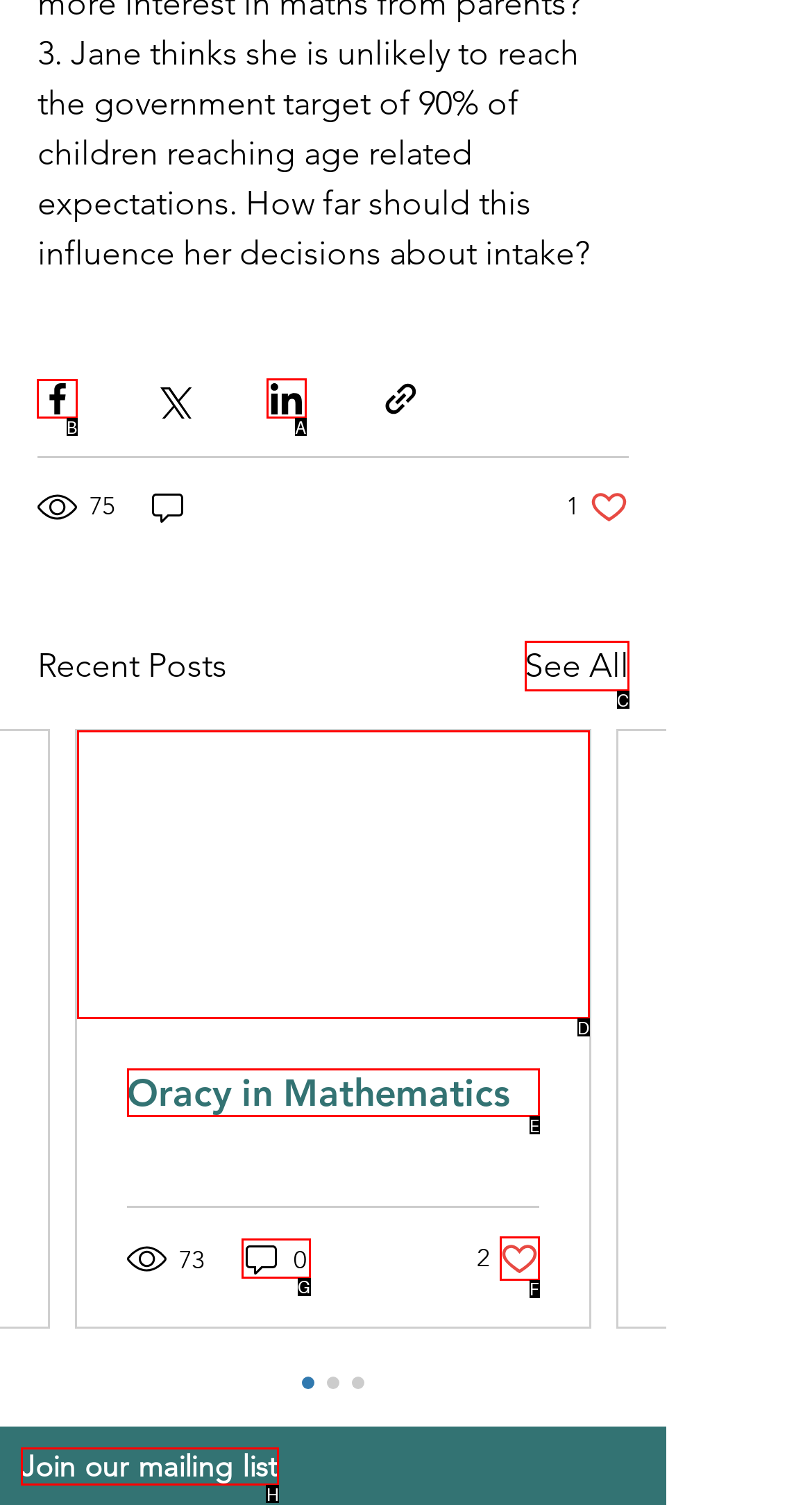Which lettered option should be clicked to perform the following task: Share via Facebook
Respond with the letter of the appropriate option.

B